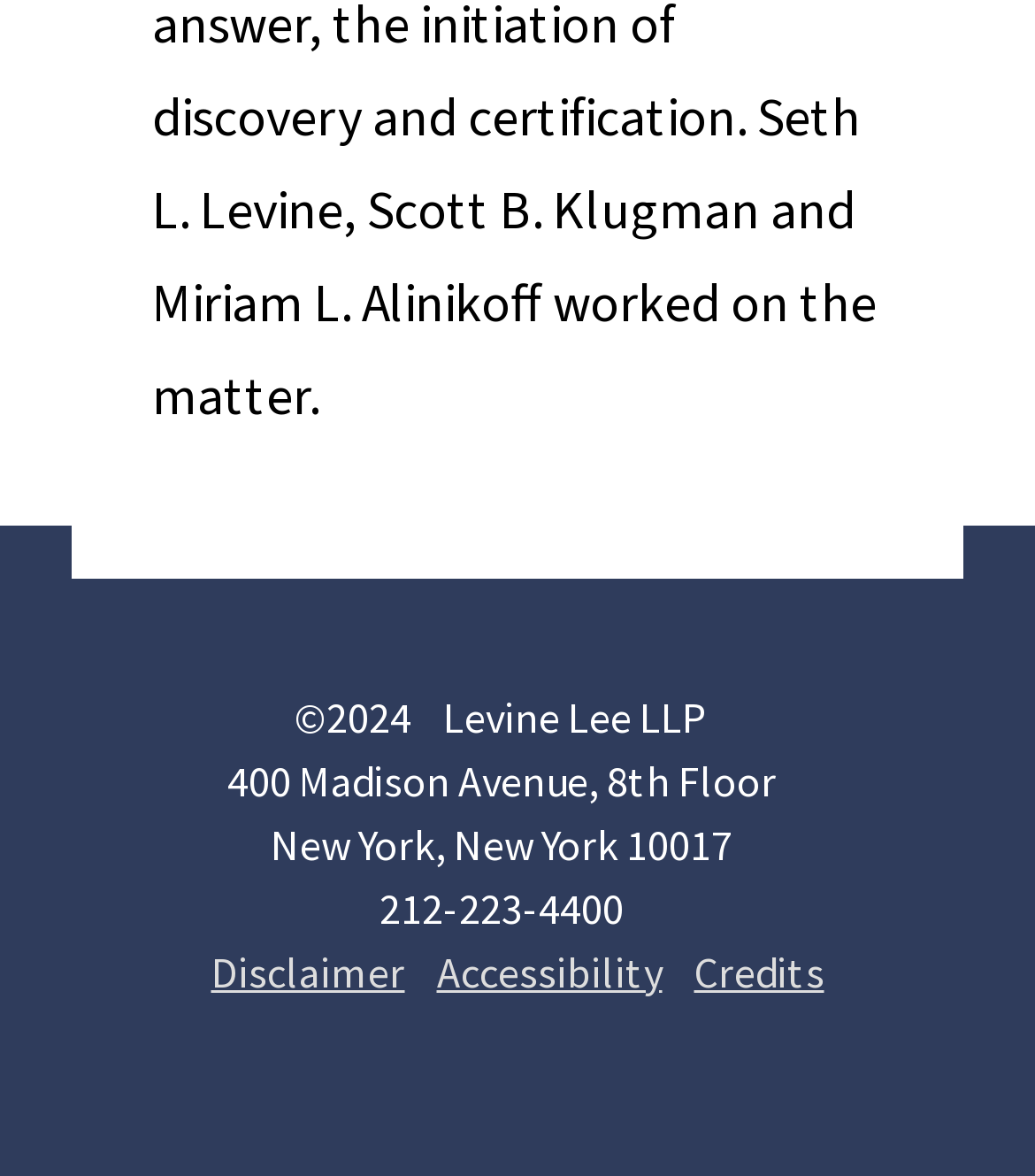What is the company name?
Give a detailed response to the question by analyzing the screenshot.

The company name can be found in the copyright information at the bottom of the page, which states '©2024 Levine Lee LLP'.